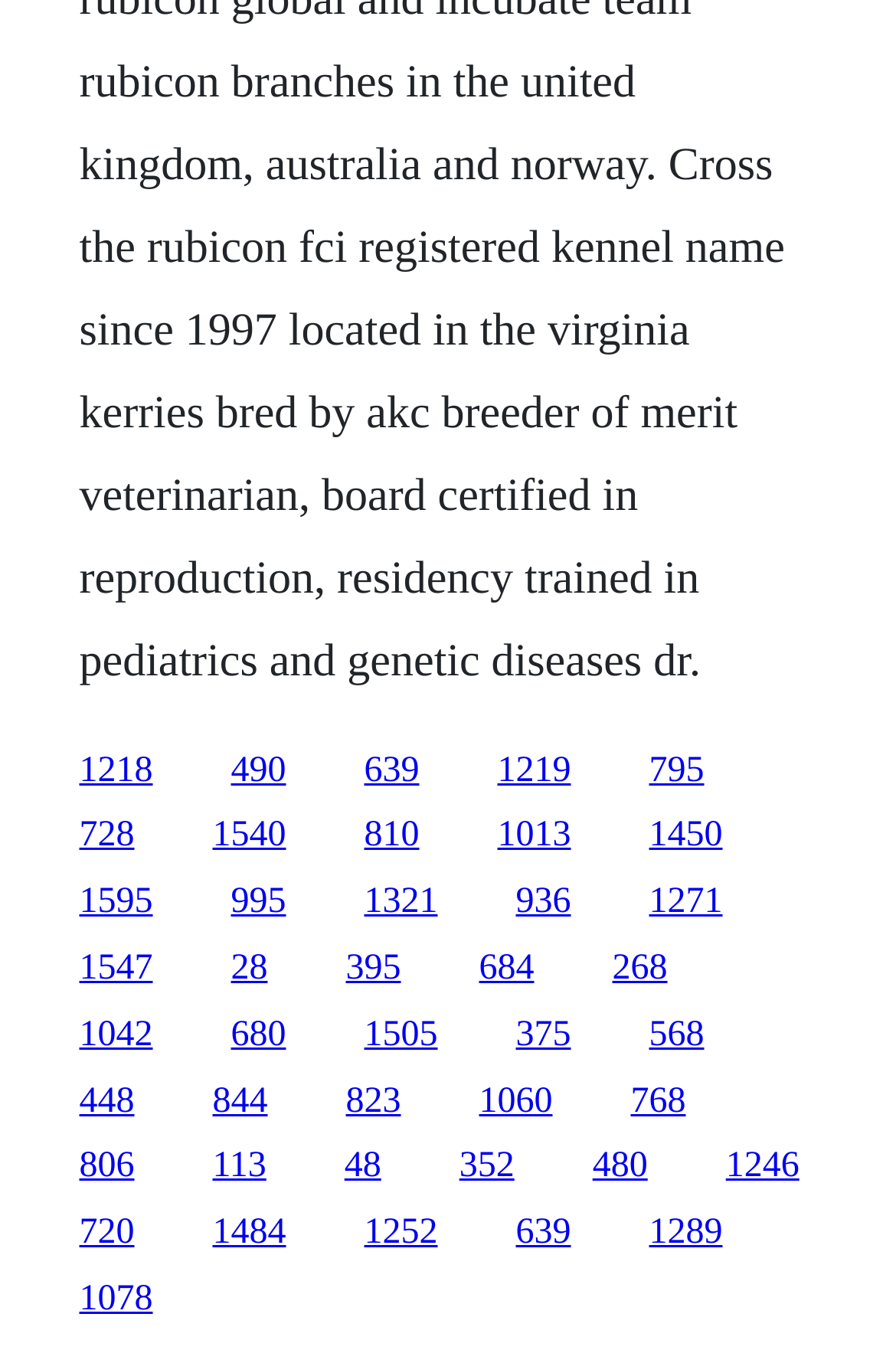Please identify the bounding box coordinates of the element on the webpage that should be clicked to follow this instruction: "click the first link". The bounding box coordinates should be given as four float numbers between 0 and 1, formatted as [left, top, right, bottom].

[0.088, 0.554, 0.171, 0.583]